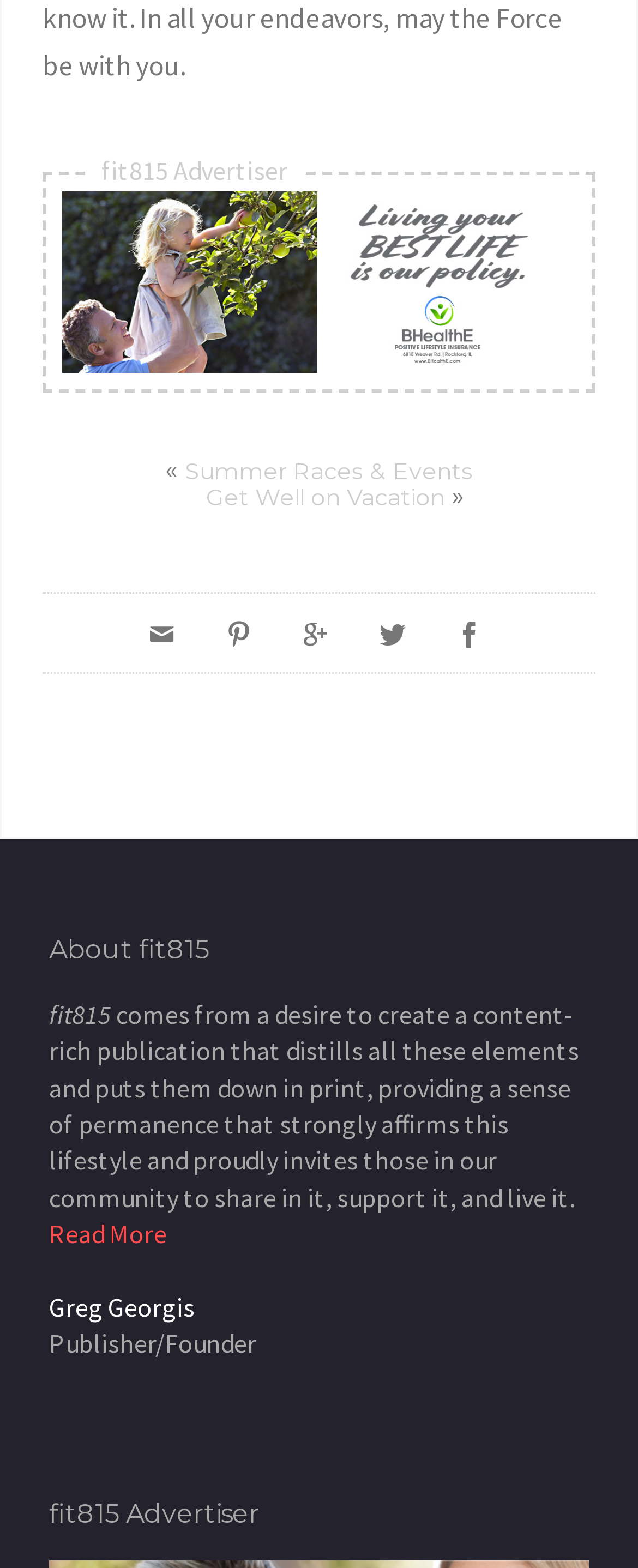How many social media links are there?
Please respond to the question with a detailed and informative answer.

There are five social media links located below the 'About fit815' heading, represented by icons with OCR text '', '', '', '', and ''.